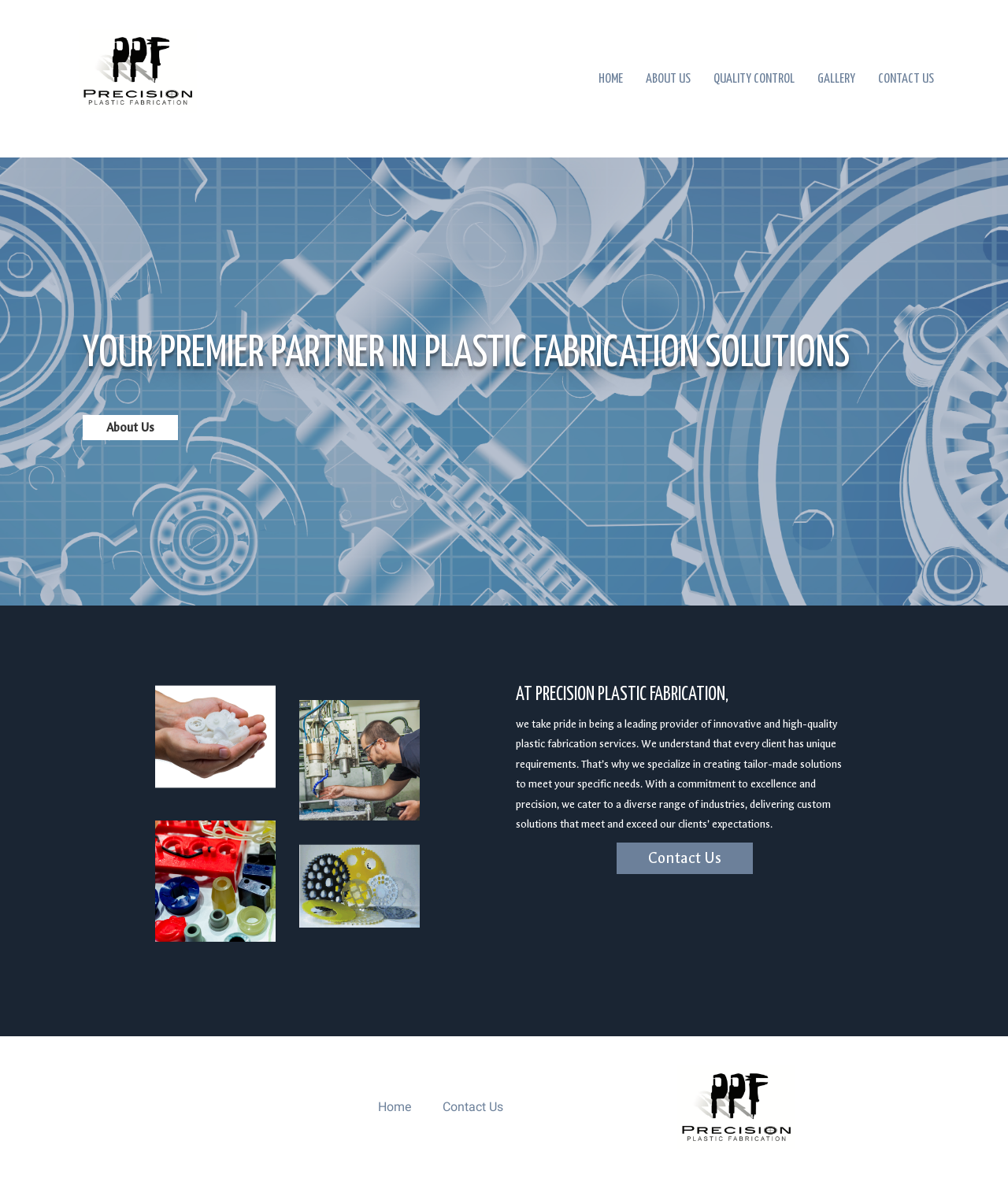What is the company's specialty?
Based on the content of the image, thoroughly explain and answer the question.

Based on the webpage content, specifically the heading 'YOUR PREMIER PARTNER IN PLASTIC FABRICATION SOLUTIONS' and the paragraph that follows, it is clear that the company specializes in providing plastic fabrication services.